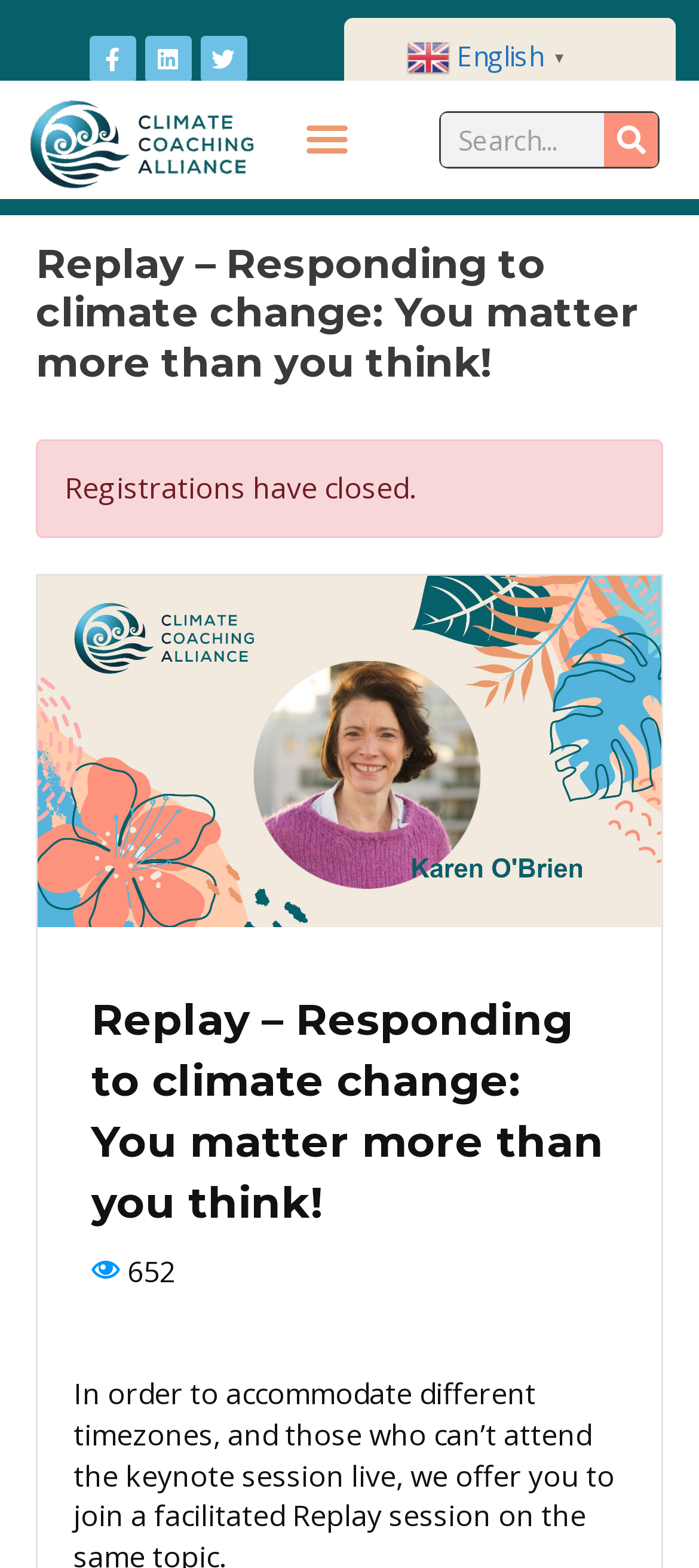Locate and extract the headline of this webpage.

Replay – Responding to climate change: You matter more than you think! 